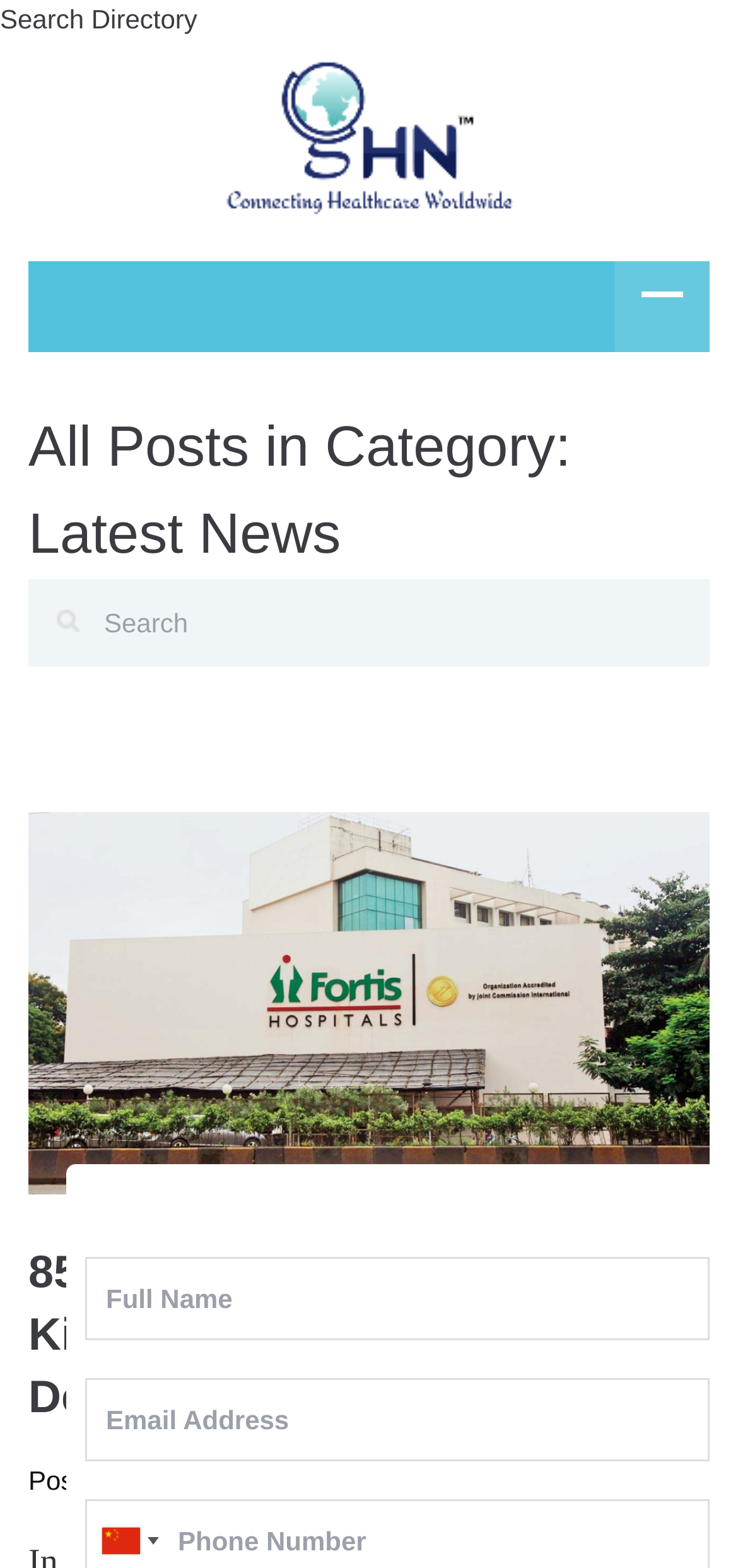Determine the bounding box coordinates for the clickable element to execute this instruction: "Visit the homepage of GHN Healthcare Services". Provide the coordinates as four float numbers between 0 and 1, i.e., [left, top, right, bottom].

[0.295, 0.076, 0.705, 0.095]